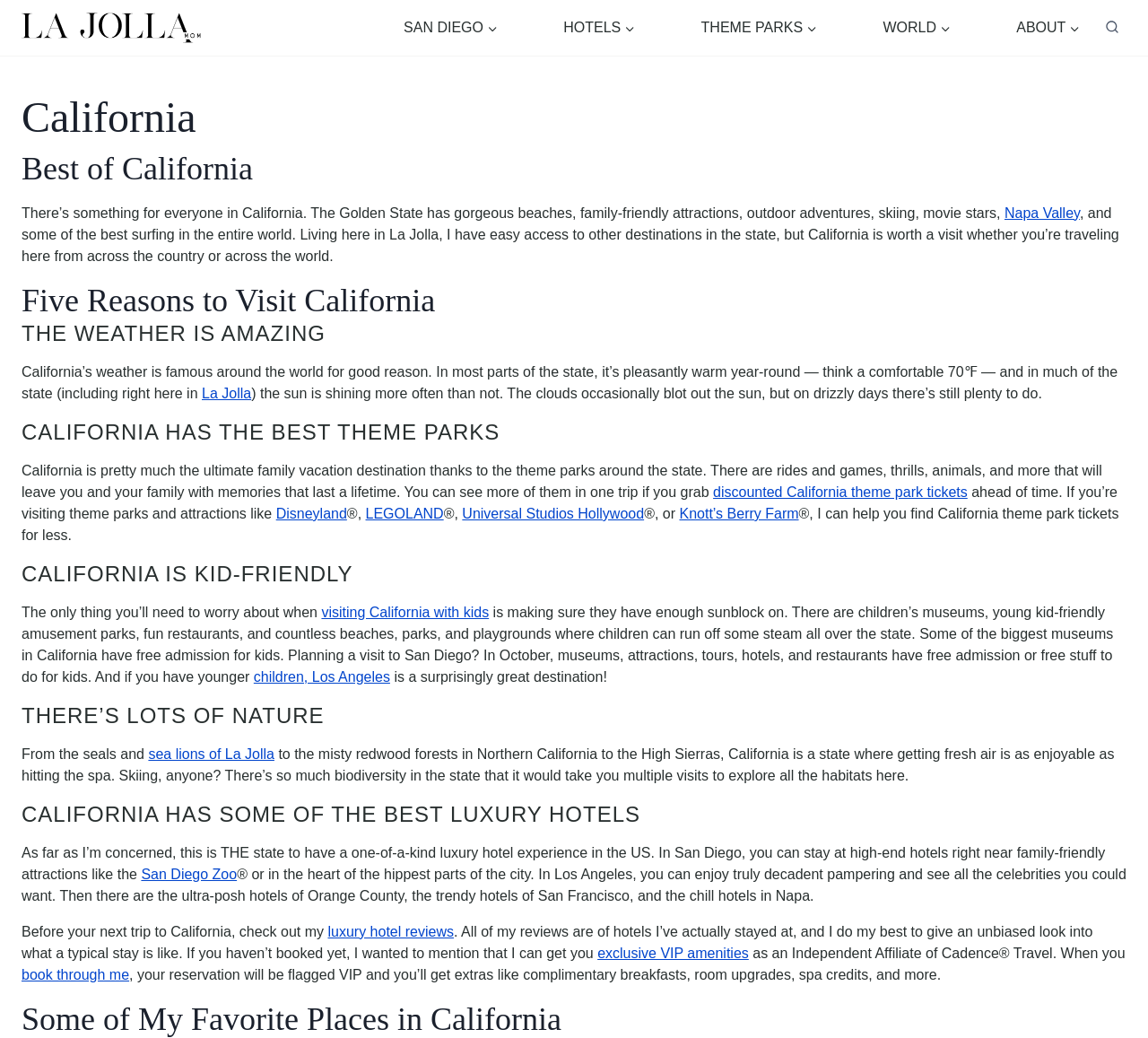Please specify the bounding box coordinates of the clickable section necessary to execute the following command: "View the search form".

[0.956, 0.013, 0.981, 0.04]